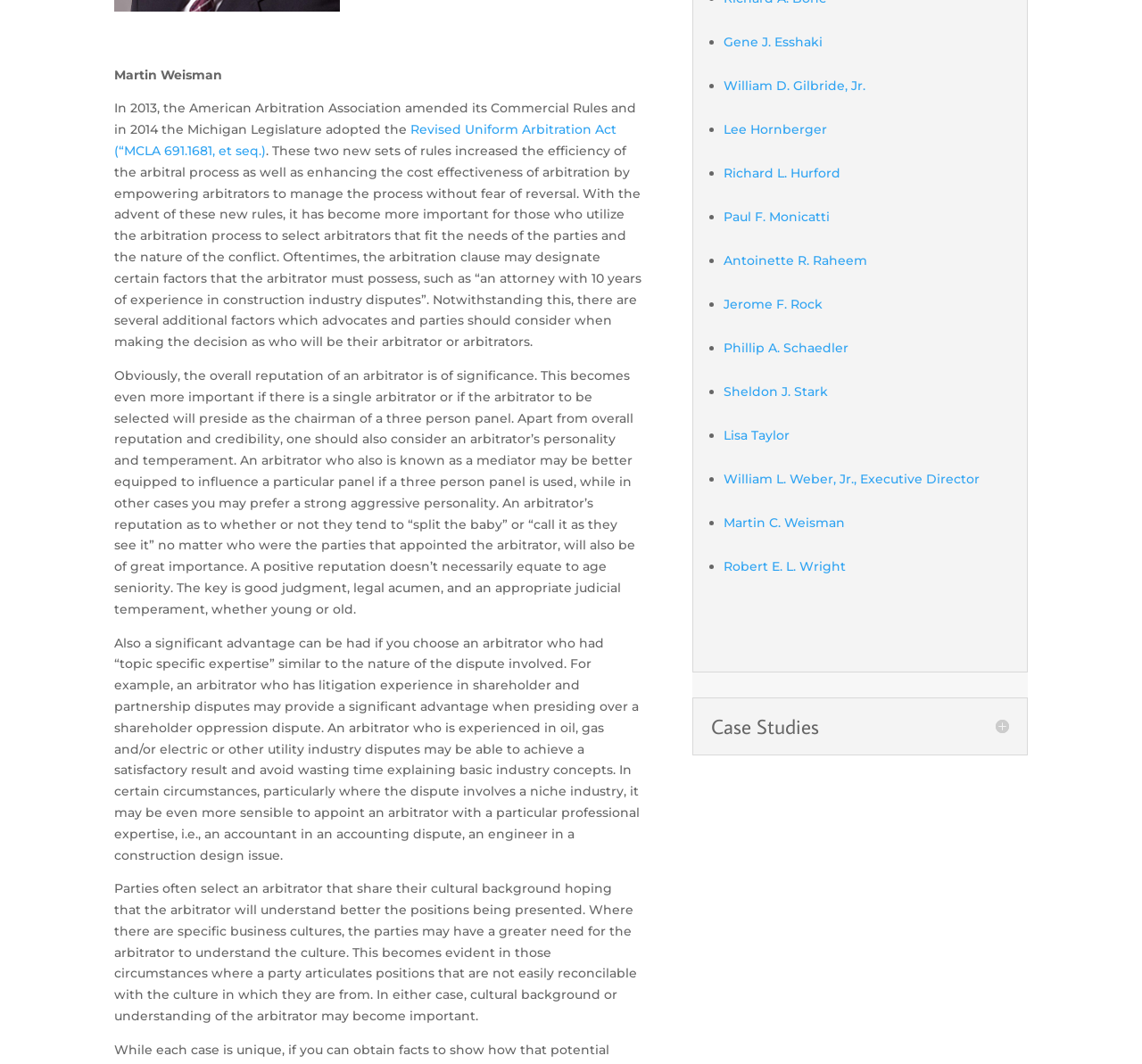Provide the bounding box coordinates of the UI element that matches the description: "Lee Hornberger".

[0.634, 0.114, 0.724, 0.129]